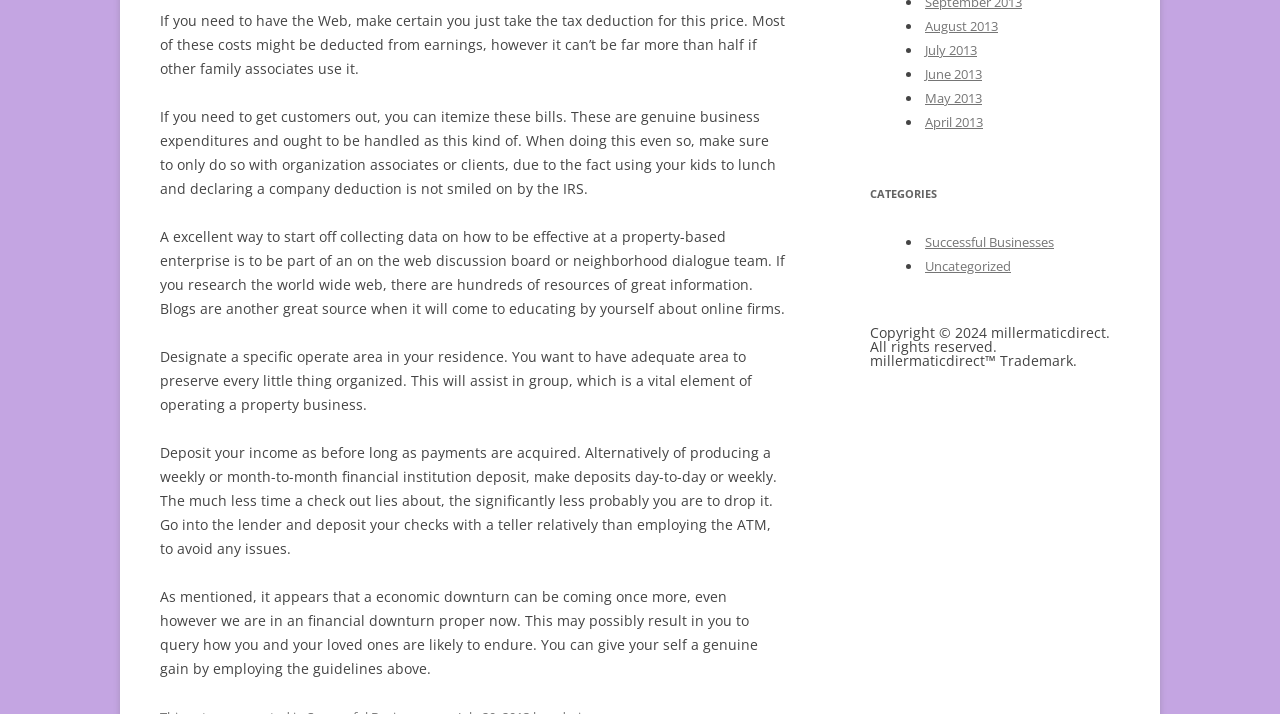Given the description of a UI element: "Uncategorized", identify the bounding box coordinates of the matching element in the webpage screenshot.

[0.723, 0.36, 0.79, 0.385]